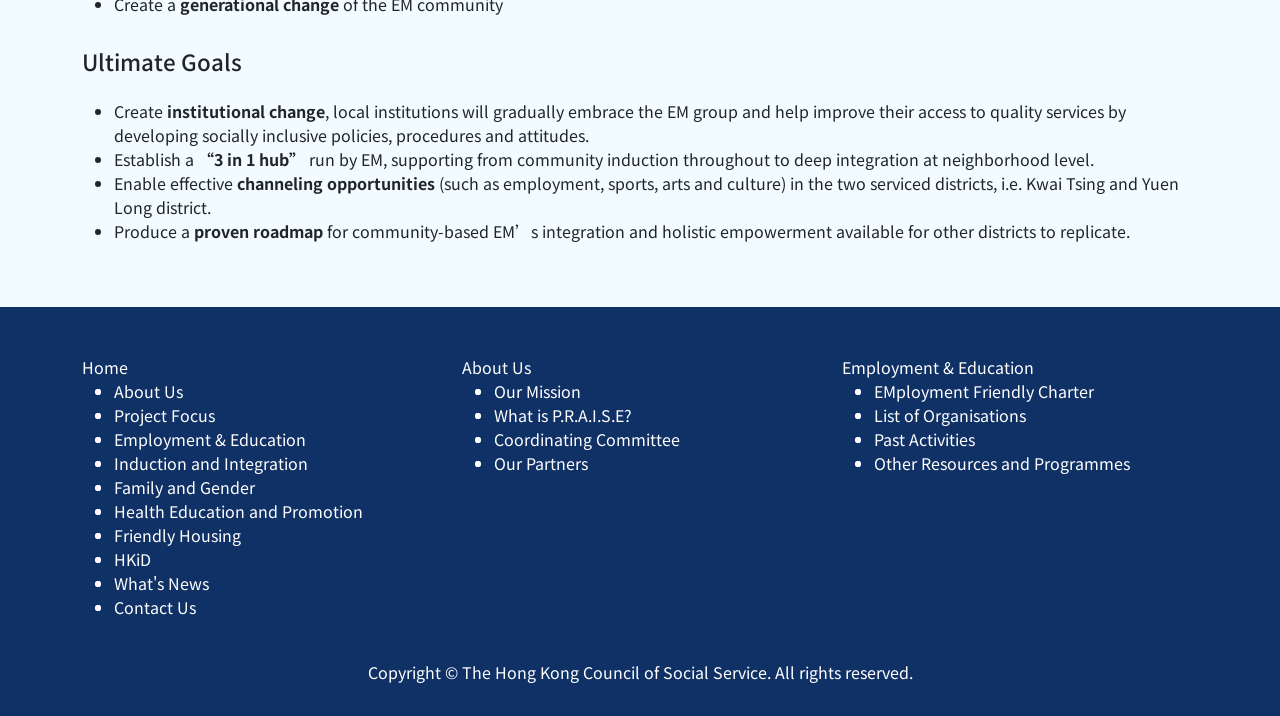Please determine the bounding box coordinates of the element's region to click in order to carry out the following instruction: "Learn about 'Employment & Education'". The coordinates should be four float numbers between 0 and 1, i.e., [left, top, right, bottom].

[0.658, 0.496, 0.808, 0.529]